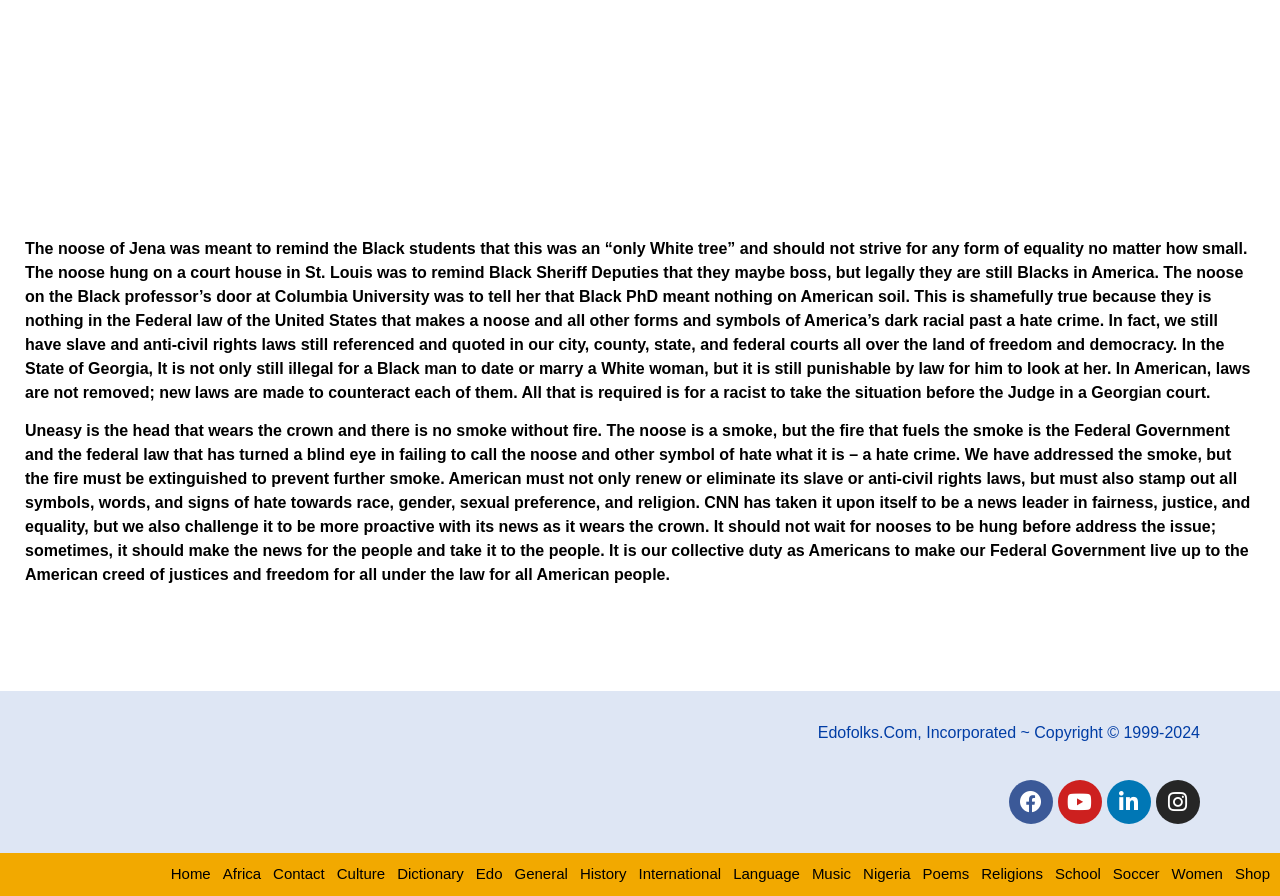What is the name of the website?
Could you please answer the question thoroughly and with as much detail as possible?

The website's name is Edofolks.Com, as indicated by the copyright notice at the bottom of the page, which reads 'Edofolks.Com, Incorporated ~ Copyright © 1999-2024'.